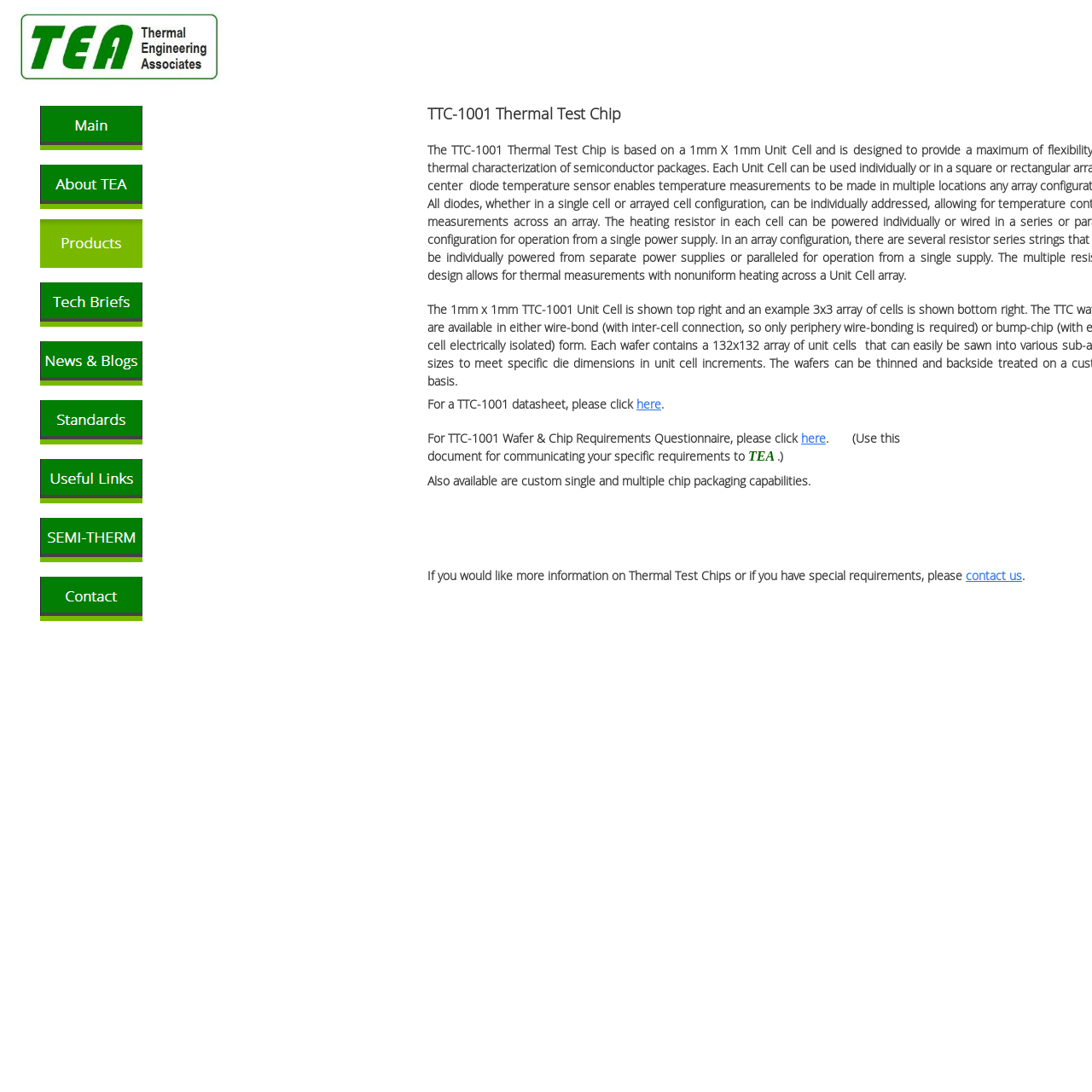Thoroughly describe the scene within the red-bordered area of the image.

The image features a schematic circuit design that showcases a configuration likely related to thermal testing or electronic systems. Central to the design is a circuit with alternating resistive pathways represented by jagged lines, indicating resistors. The schematic displays a diode positioned in a red pathway, suggesting its role in directing current flow. 

Prominently labeled "TEA" in green, the design highlights the organization or company associated with the schematic, potentially linking to thermal environment assessments or device functionality. Numbered nodes around the perimeter—ranging from 1 to 10—suggest points of connection or measurement within the circuit, crucial for the analysis and functionality of the system. The overall presentation conveys a structured approach to understanding electronic components and their interactions in a testing scenario.